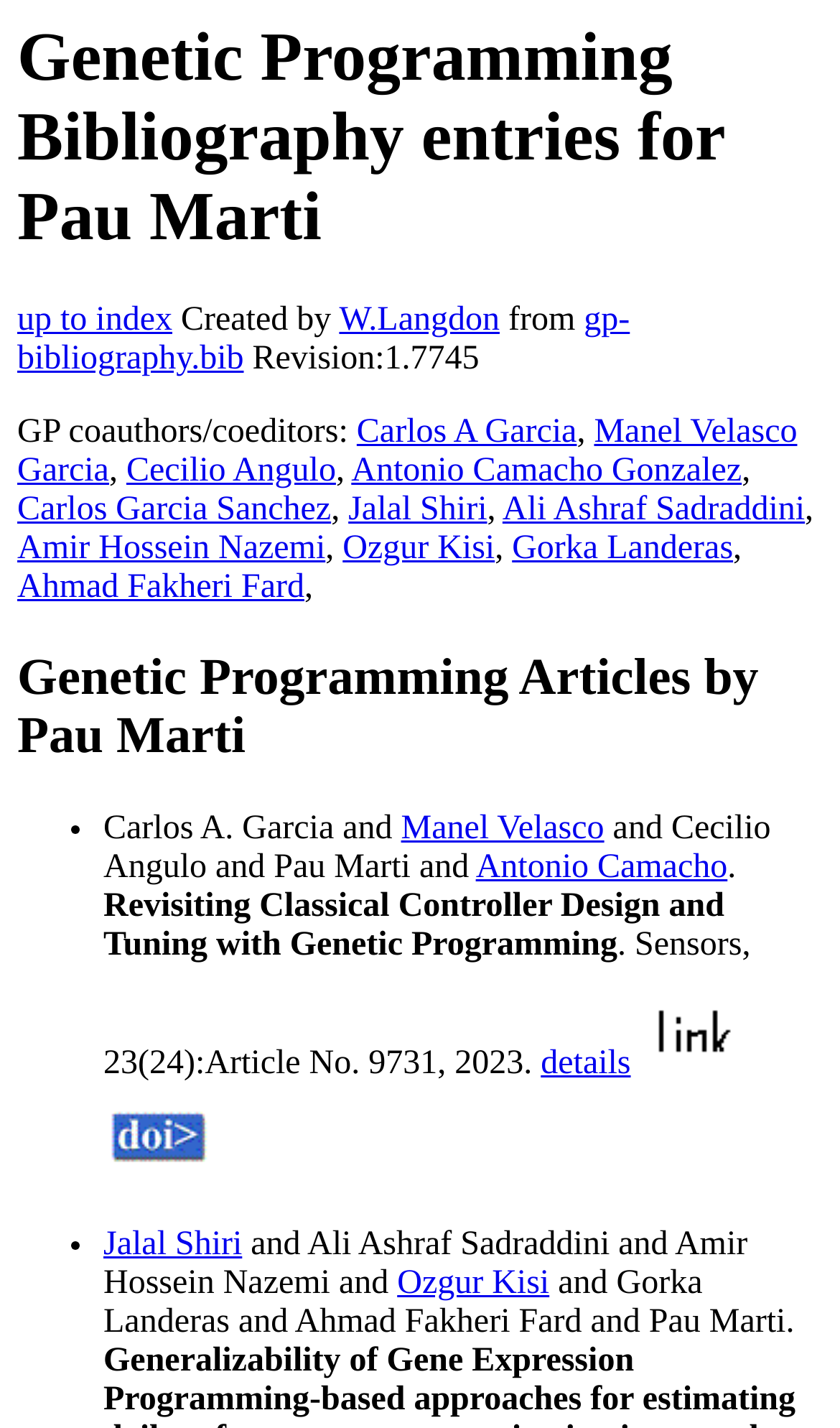Please predict the bounding box coordinates of the element's region where a click is necessary to complete the following instruction: "view details of the article". The coordinates should be represented by four float numbers between 0 and 1, i.e., [left, top, right, bottom].

[0.644, 0.732, 0.751, 0.758]